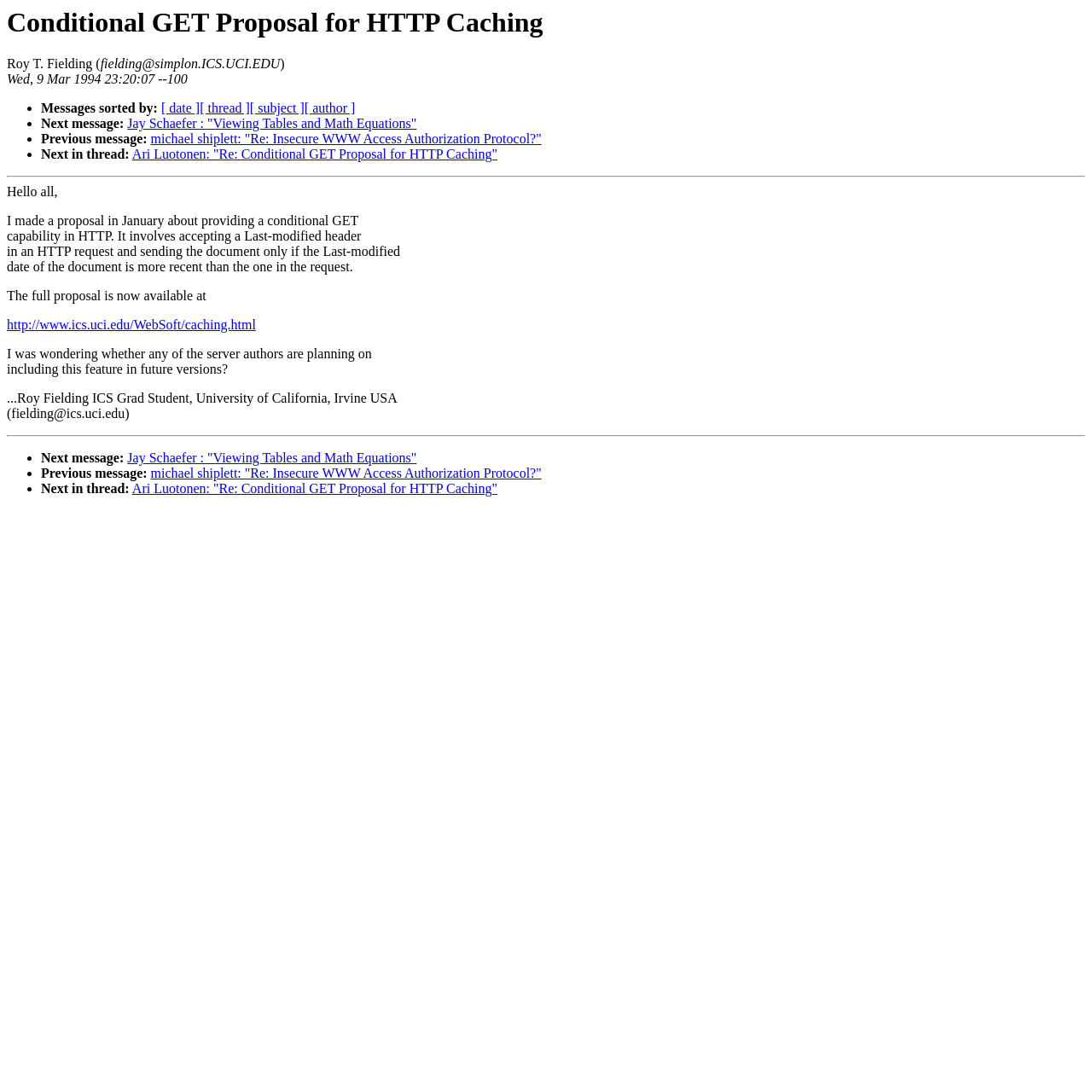Please identify the webpage's heading and generate its text content.

Conditional GET Proposal for HTTP Caching